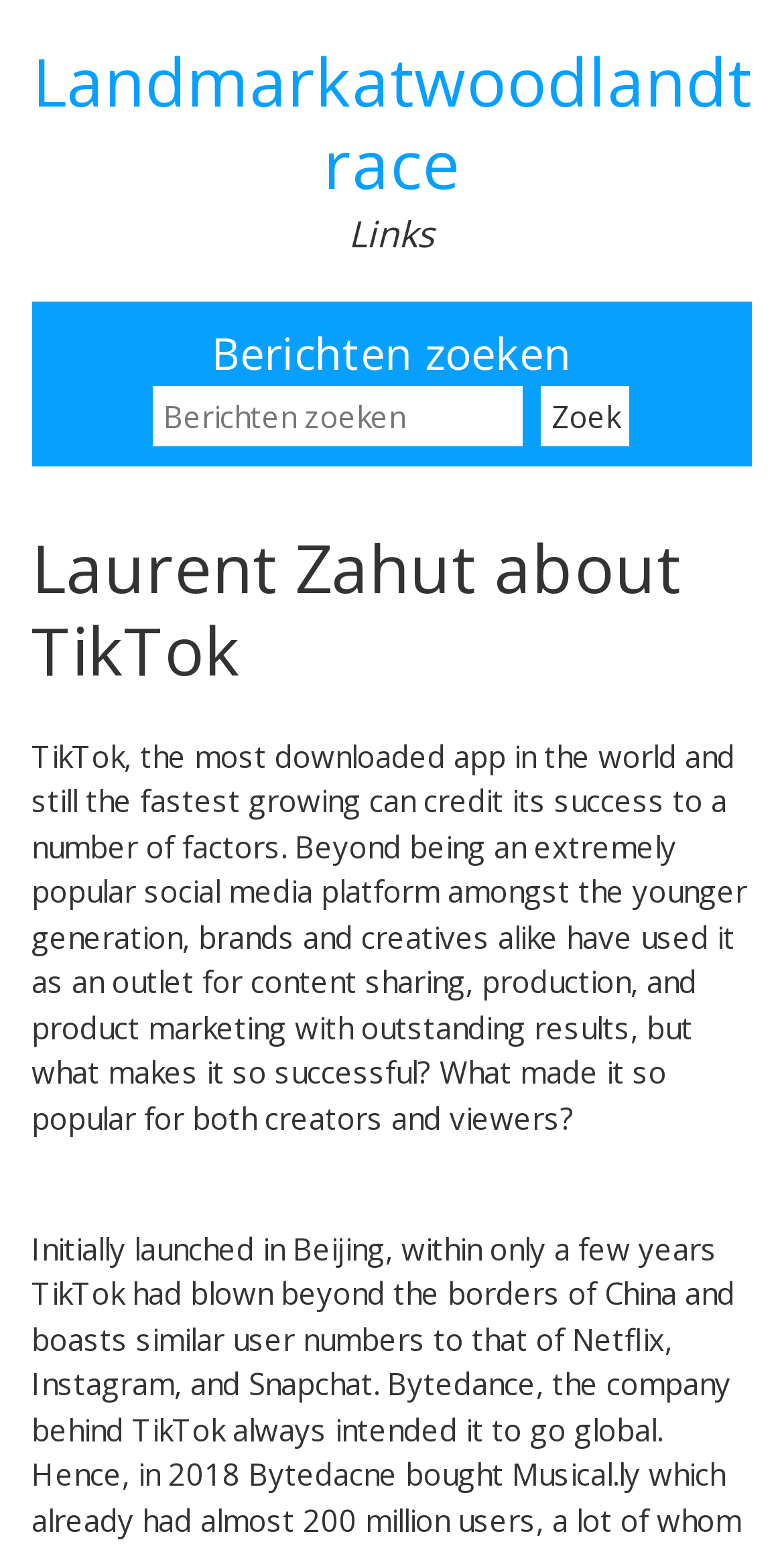What is the platform discussed in the article?
Provide a detailed answer to the question using information from the image.

The article discusses the success of TikTok, mentioning its popularity among the younger generation and its use by brands and creatives for content sharing, production, and product marketing.